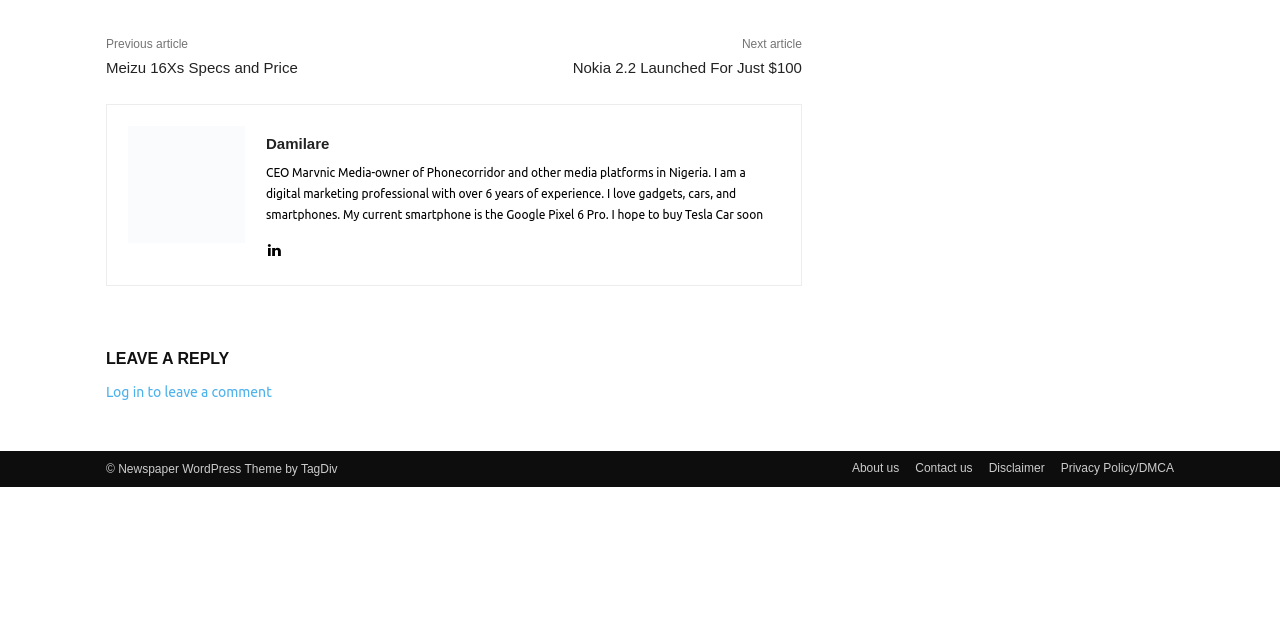Please provide a brief answer to the question using only one word or phrase: 
What is the theme of the WordPress website?

Newspaper